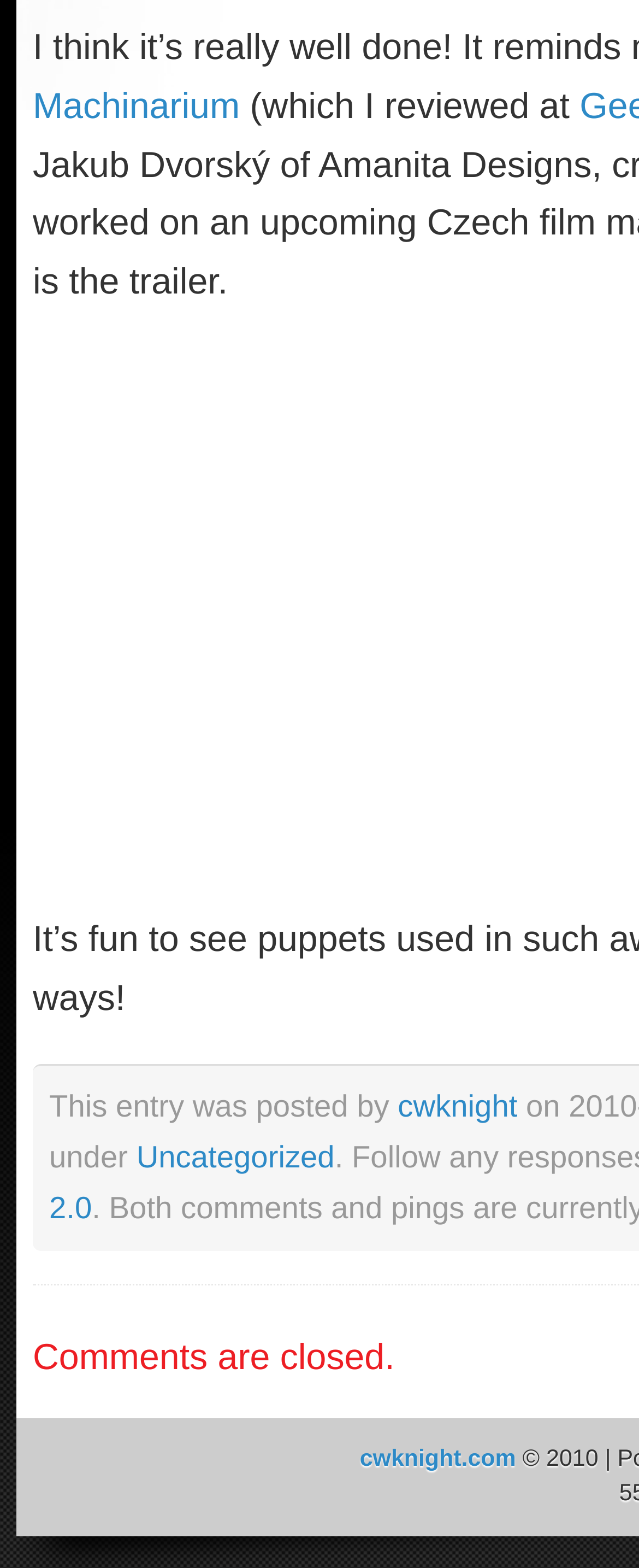Please reply with a single word or brief phrase to the question: 
What is the status of comments on this post?

Comments are closed